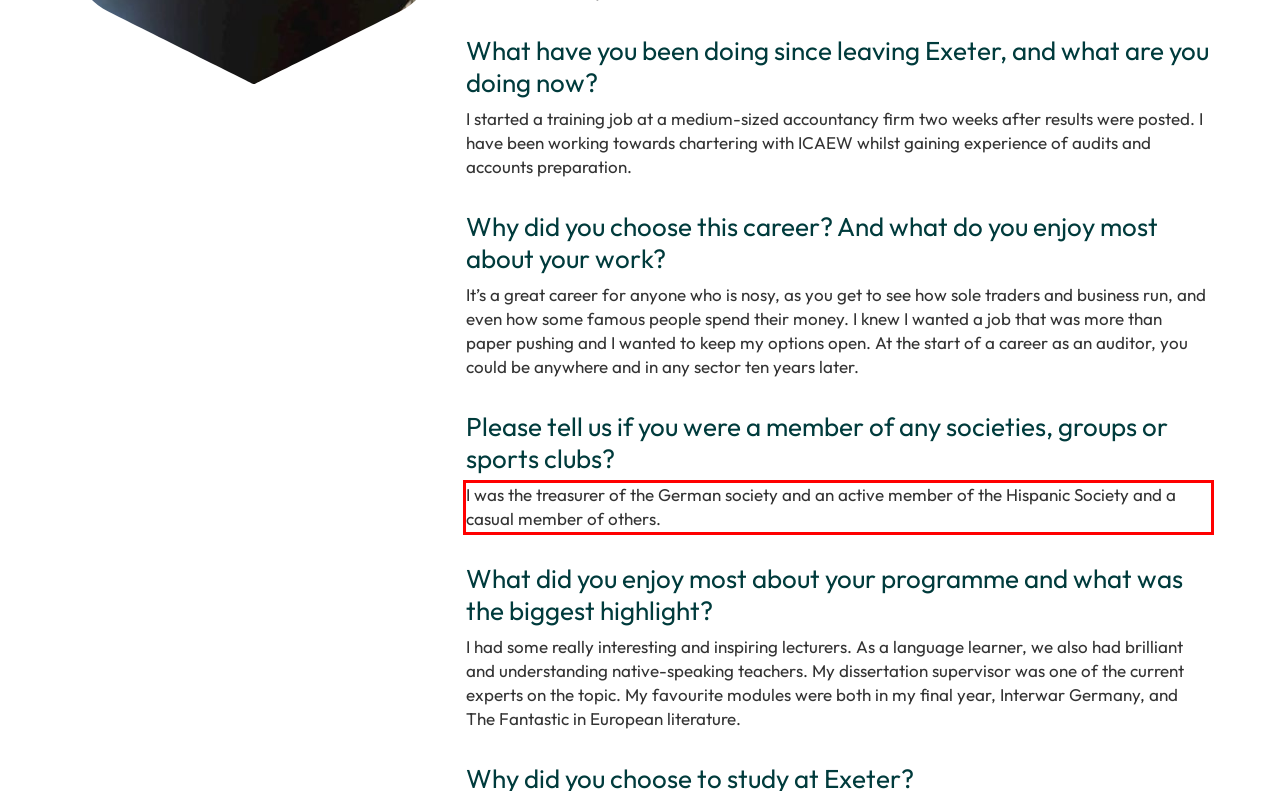Given a screenshot of a webpage, locate the red bounding box and extract the text it encloses.

I was the treasurer of the German society and an active member of the Hispanic Society and a casual member of others.